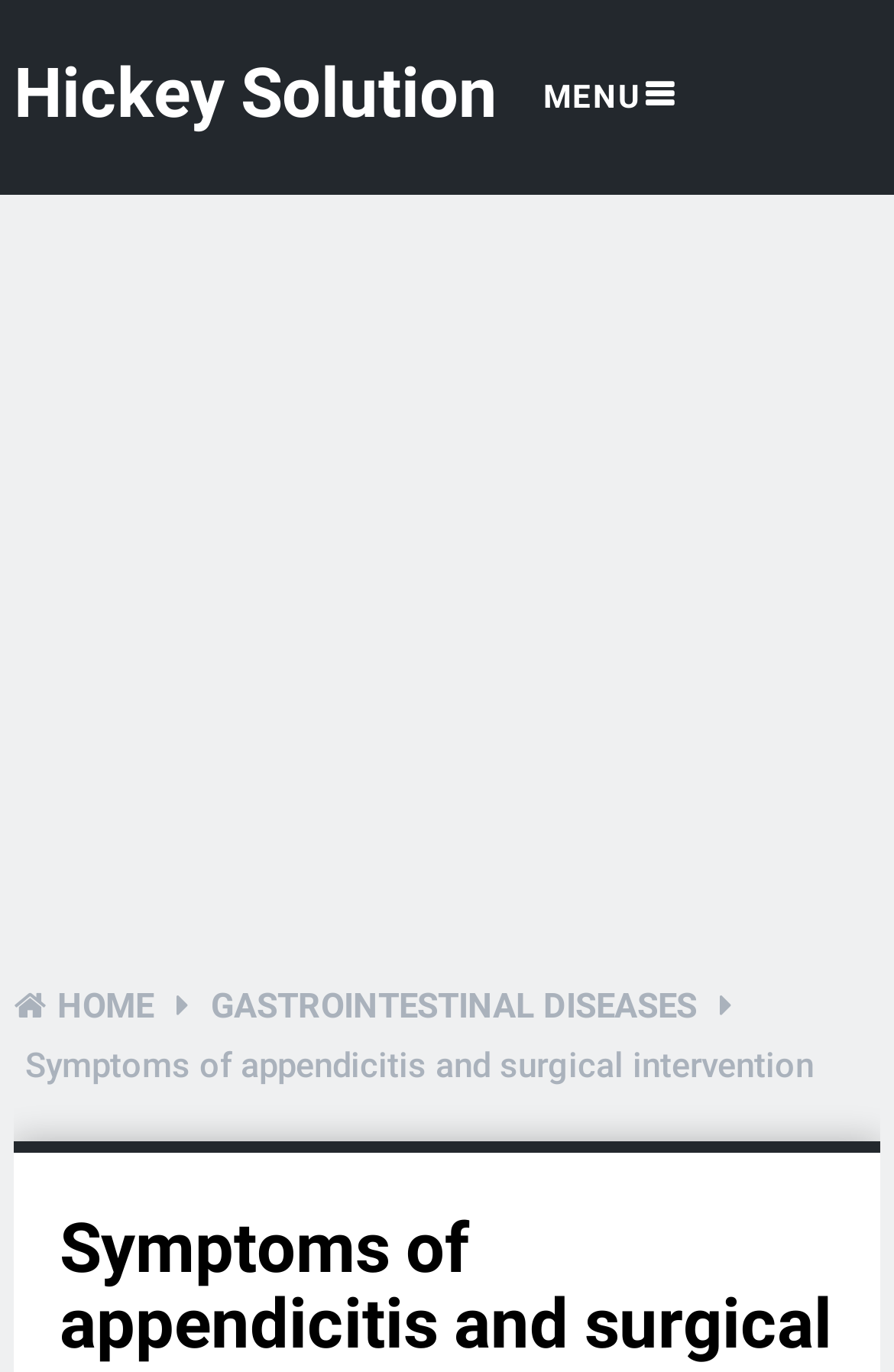Find the bounding box coordinates for the UI element that matches this description: "aria-label="Advertisement" name="aswift_1" title="Advertisement"".

[0.015, 0.216, 0.877, 0.684]